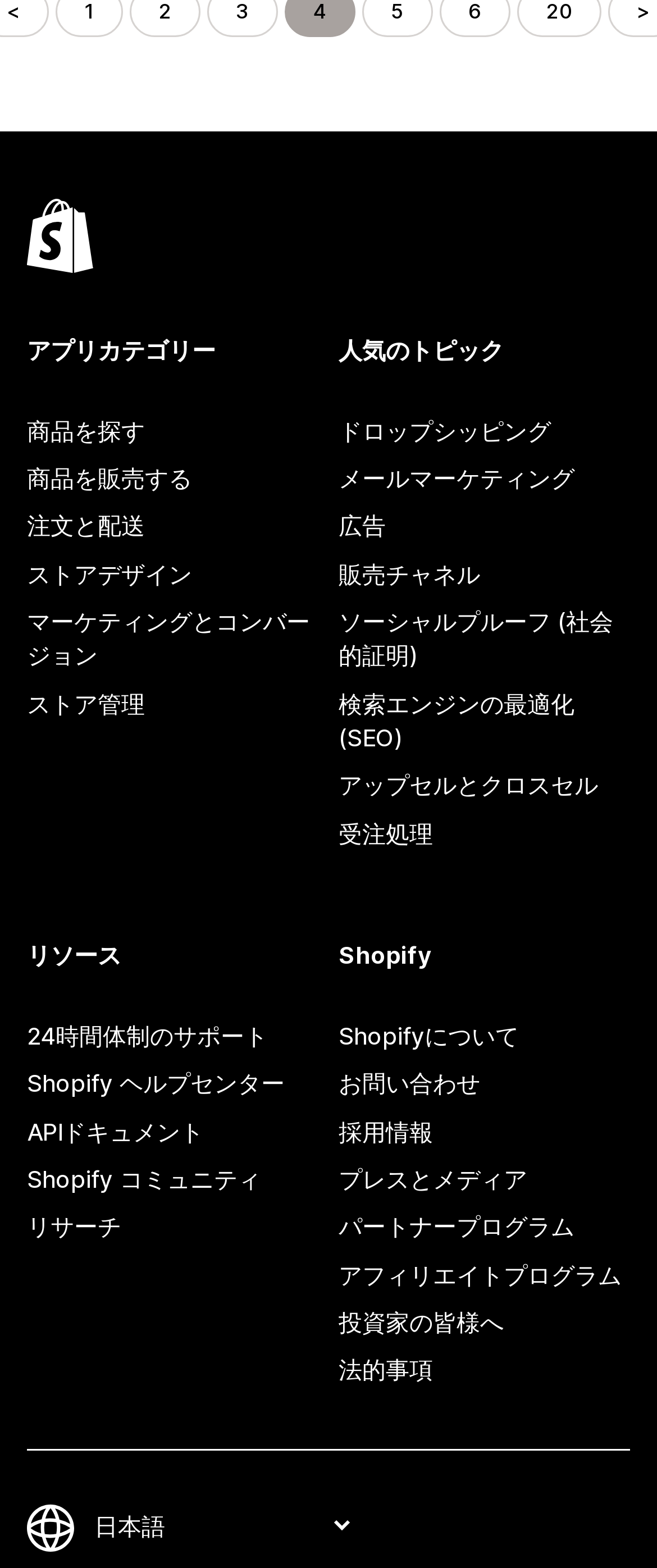Locate the bounding box coordinates of the area to click to fulfill this instruction: "click on 'Its getting better – slowly' link". The bounding box should be presented as four float numbers between 0 and 1, in the order [left, top, right, bottom].

None